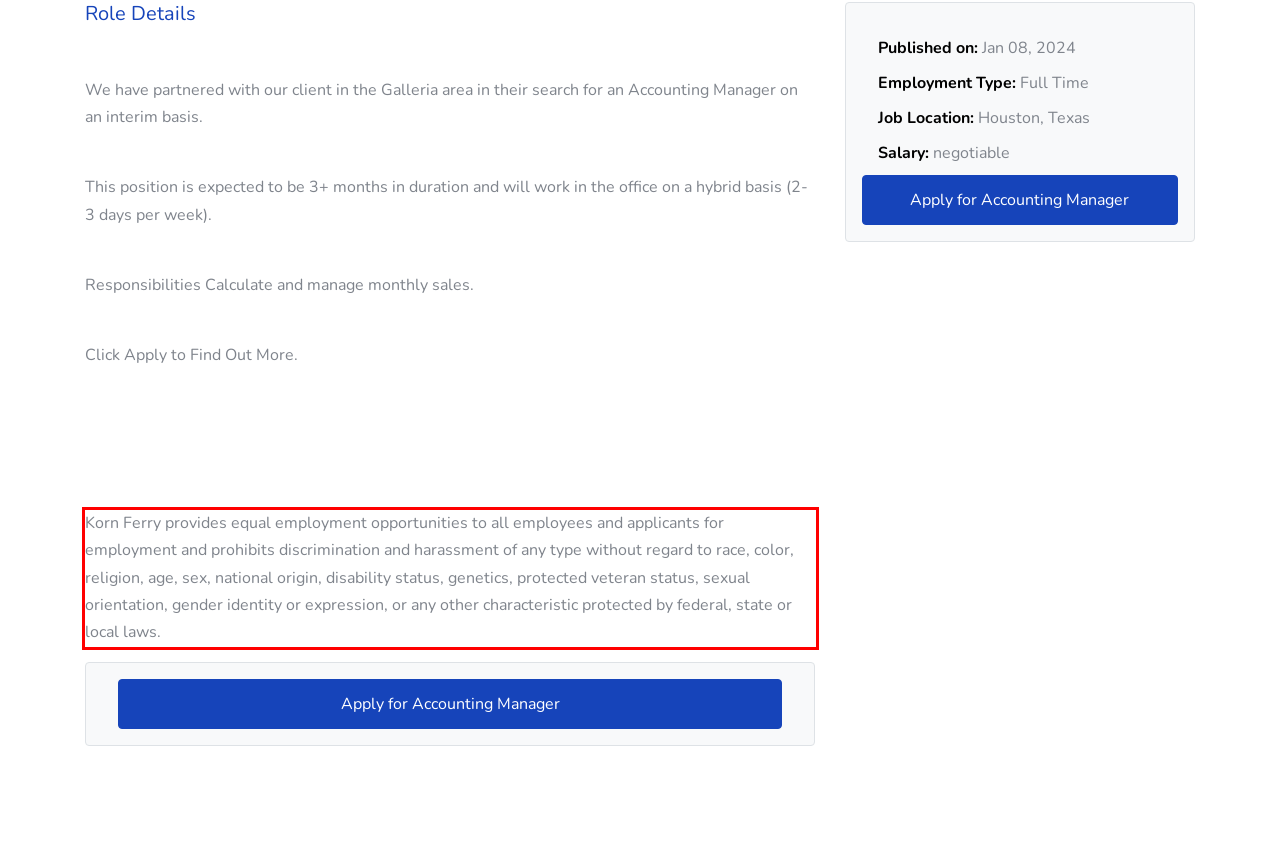Please perform OCR on the UI element surrounded by the red bounding box in the given webpage screenshot and extract its text content.

Korn Ferry provides equal employment opportunities to all employees and applicants for employment and prohibits discrimination and harassment of any type without regard to race, color, religion, age, sex, national origin, disability status, genetics, protected veteran status, sexual orientation, gender identity or expression, or any other characteristic protected by federal, state or local laws.